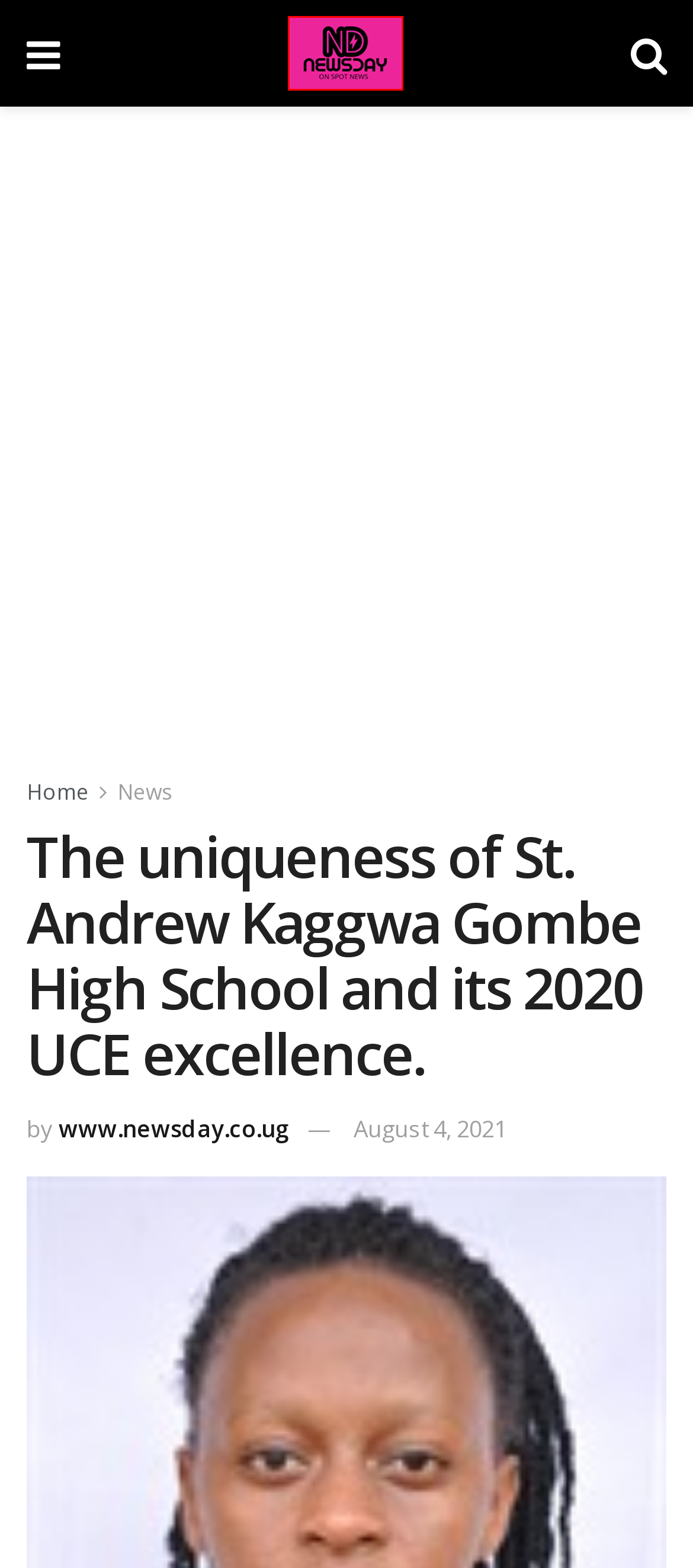Observe the webpage screenshot and focus on the red bounding box surrounding a UI element. Choose the most appropriate webpage description that corresponds to the new webpage after clicking the element in the bounding box. Here are the candidates:
A. NEWSDAY
B. In History Archives – NEWSDAY
C. www.newsday.co.ug, Author at NEWSDAY
D. Science subjects register worst performance in 2020 UCE – NEWSDAY
E. Entertainment Archives – NEWSDAY
F. In Luganda Archives – NEWSDAY
G. 120 Best Hotel suspects, mainly young girls to be taken to court . – NEWSDAY
H. Business – NEWSDAY

A